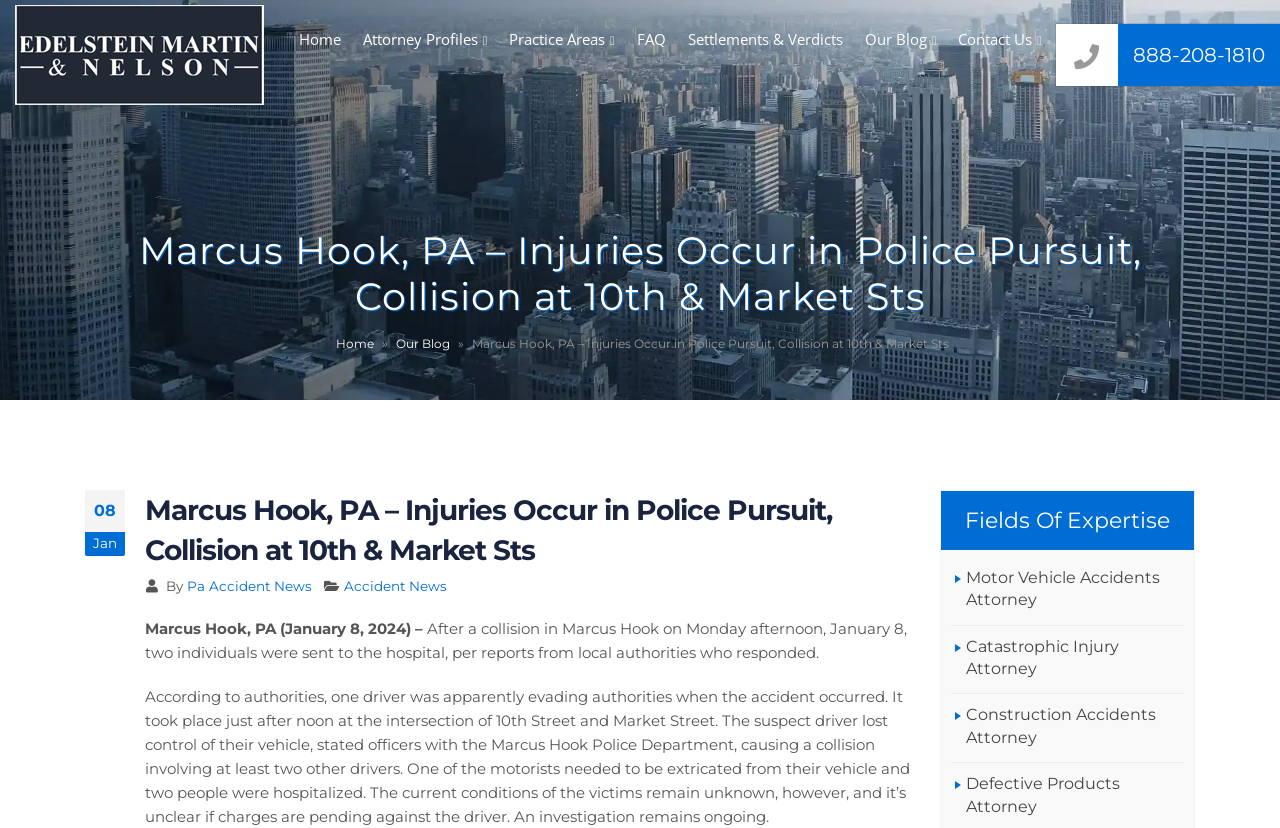Highlight the bounding box coordinates of the region I should click on to meet the following instruction: "Contact the law firm".

[0.741, 0.019, 0.822, 0.074]